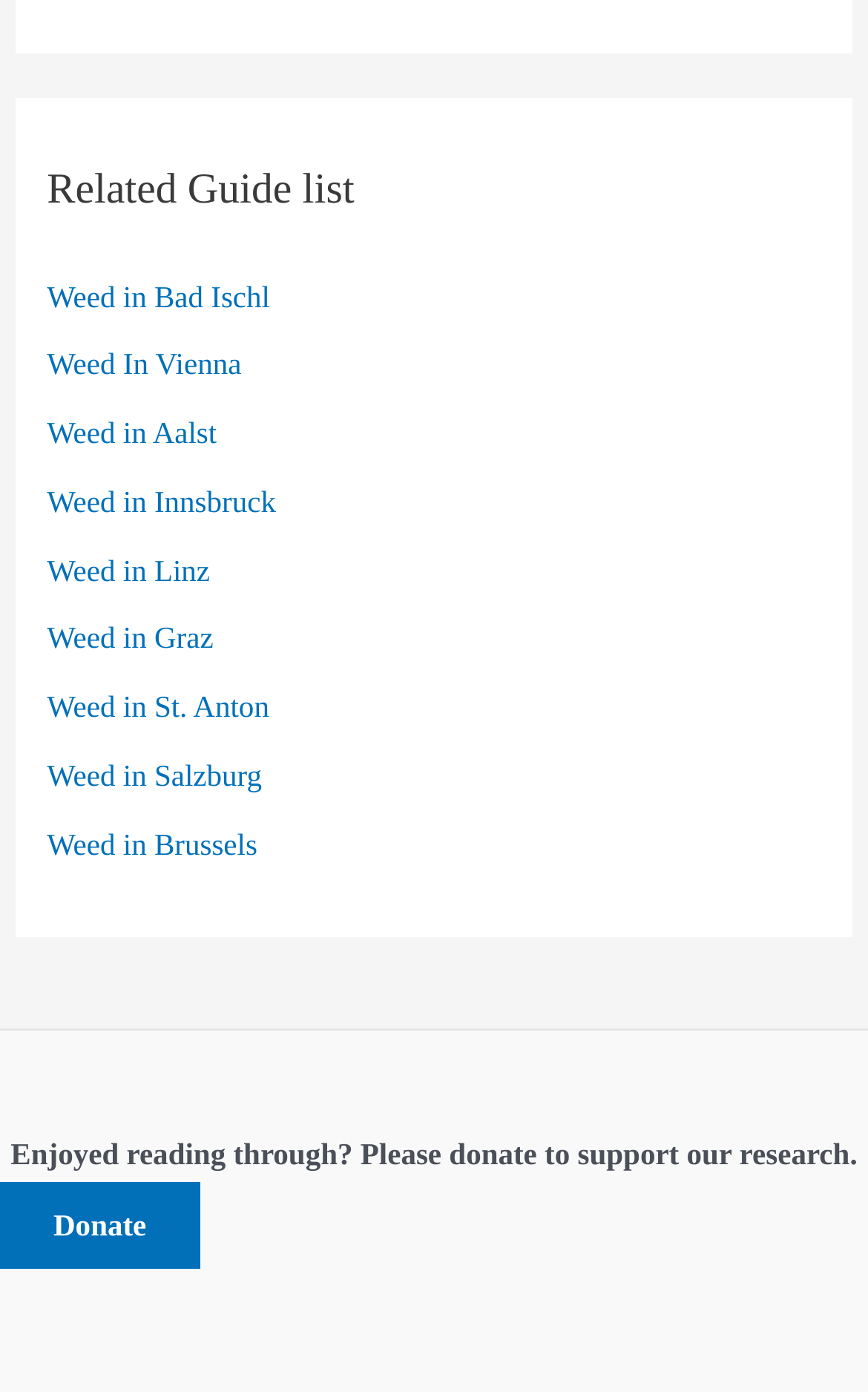Identify and provide the bounding box coordinates of the UI element described: "Donate". The coordinates should be formatted as [left, top, right, bottom], with each number being a float between 0 and 1.

[0.0, 0.849, 0.23, 0.912]